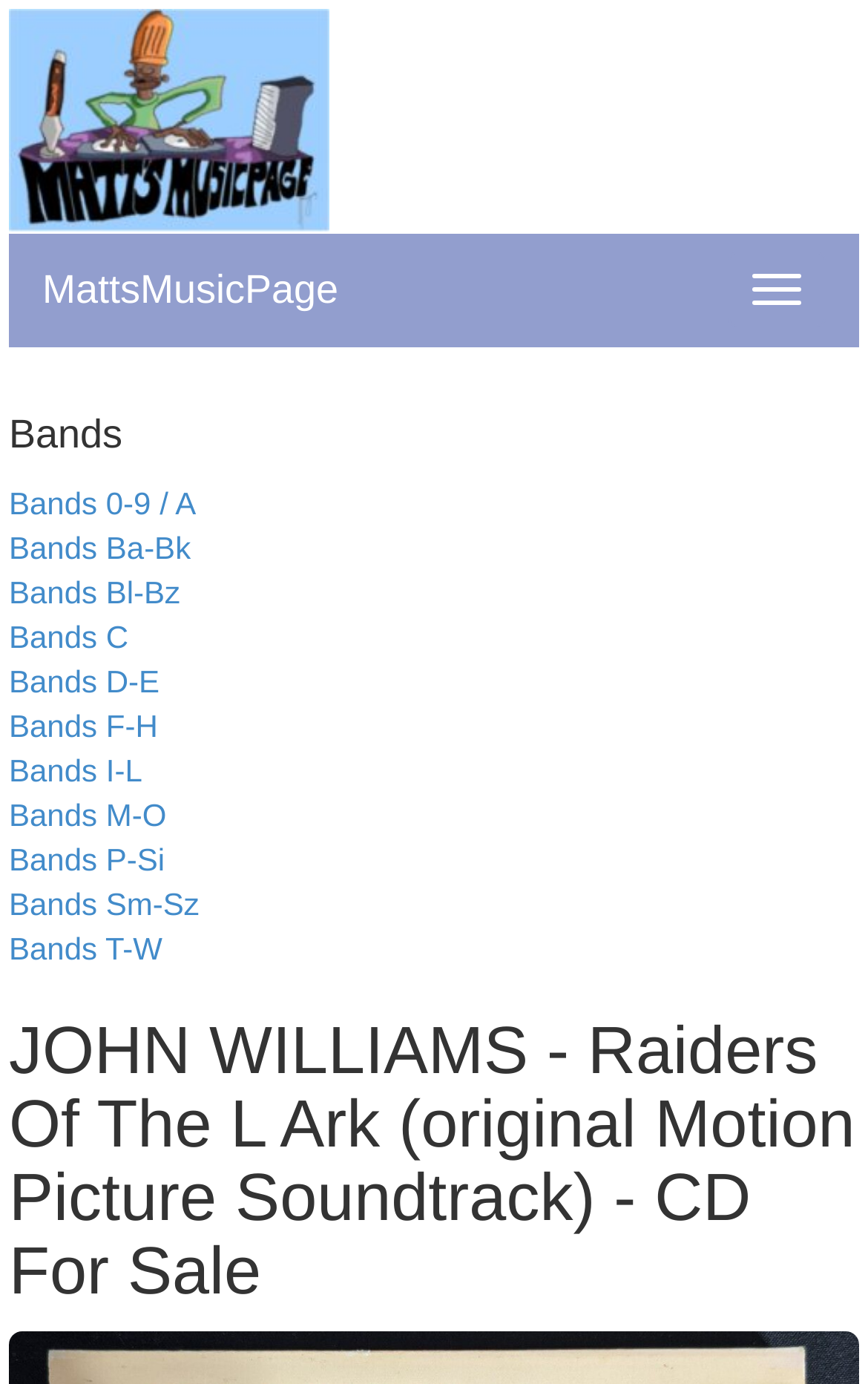Please locate the bounding box coordinates of the element's region that needs to be clicked to follow the instruction: "Visit MattsMusicPage". The bounding box coordinates should be provided as four float numbers between 0 and 1, i.e., [left, top, right, bottom].

[0.01, 0.169, 0.428, 0.249]